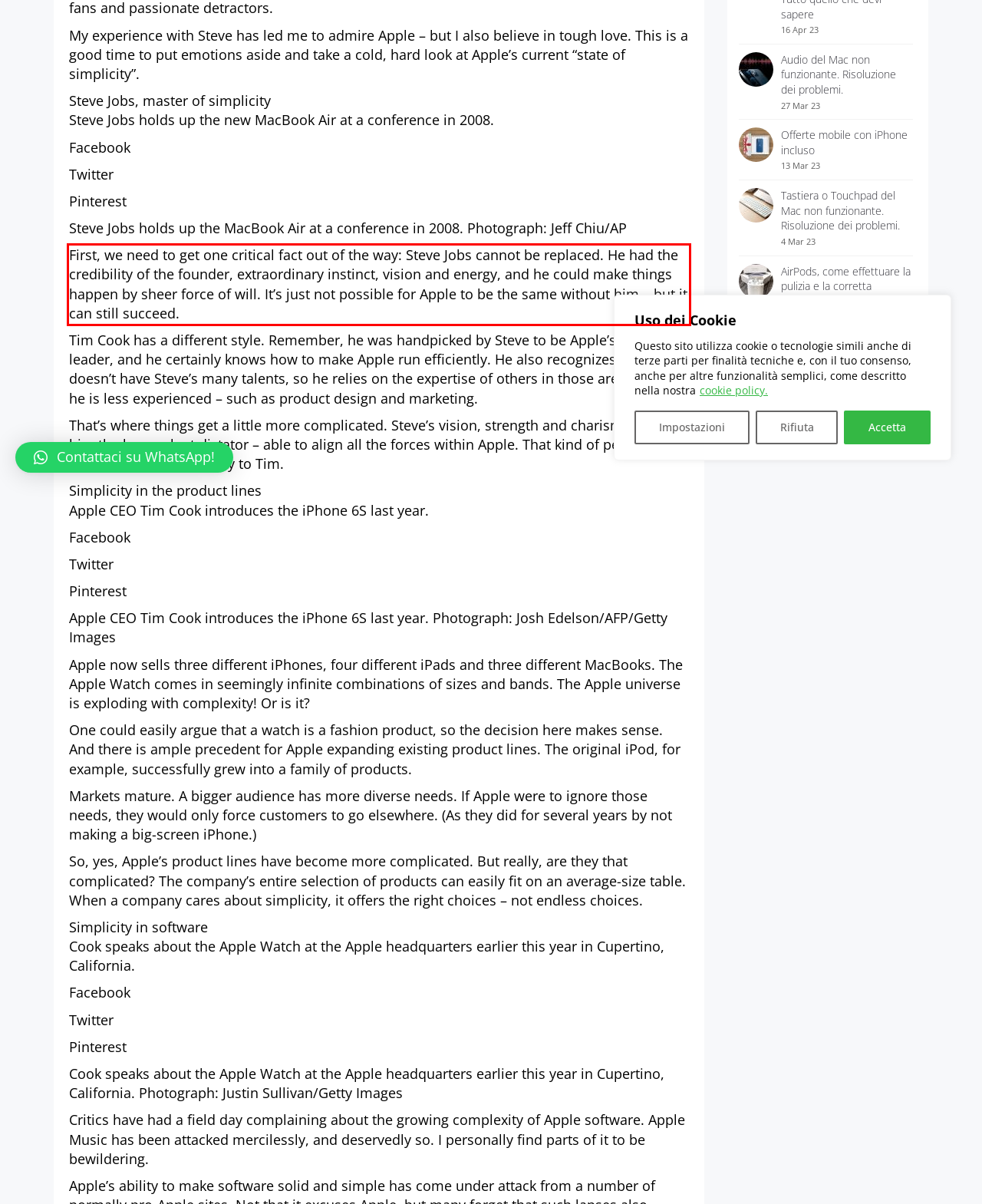Please examine the webpage screenshot and extract the text within the red bounding box using OCR.

First, we need to get one critical fact out of the way: Steve Jobs cannot be replaced. He had the credibility of the founder, extraordinary instinct, vision and energy, and he could make things happen by sheer force of will. It’s just not possible for Apple to be the same without him – but it can still succeed.